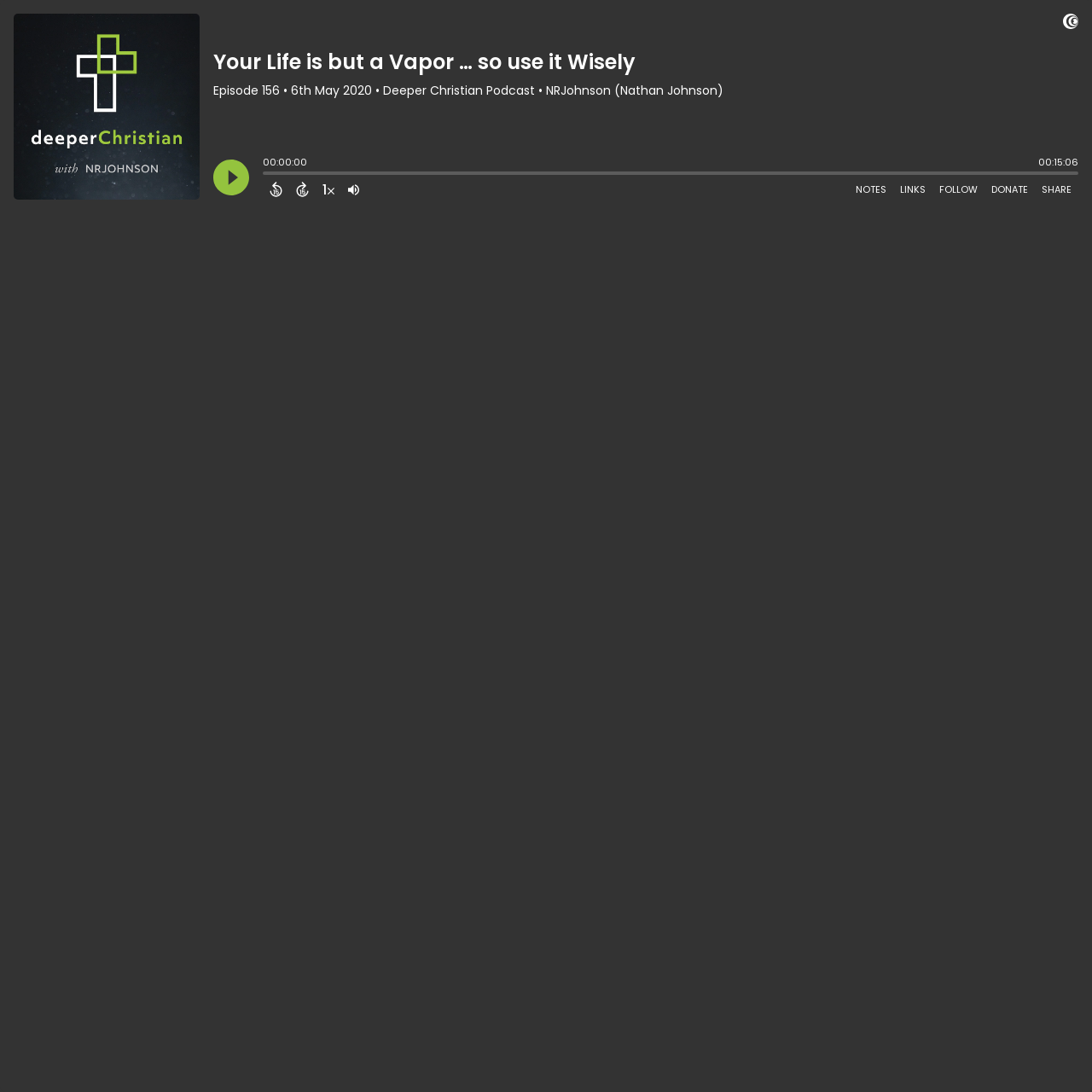Answer in one word or a short phrase: 
What is the purpose of the slider?

To adjust the playback position